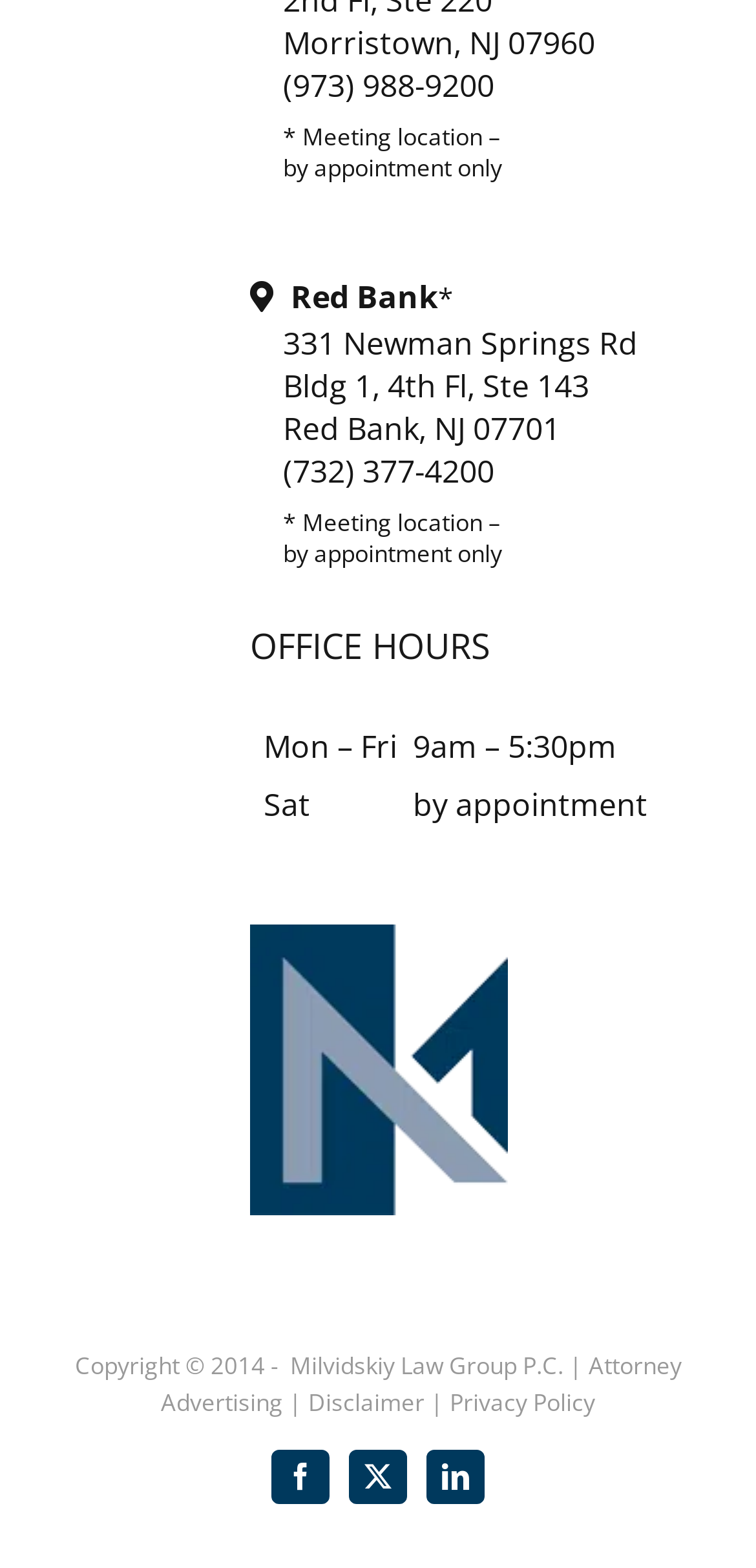With reference to the image, please provide a detailed answer to the following question: How many office locations are listed?

I counted the number of addresses listed on the webpage, which are Morristown, NJ 07960 and Red Bank, NJ 07701, so there are 2 office locations.